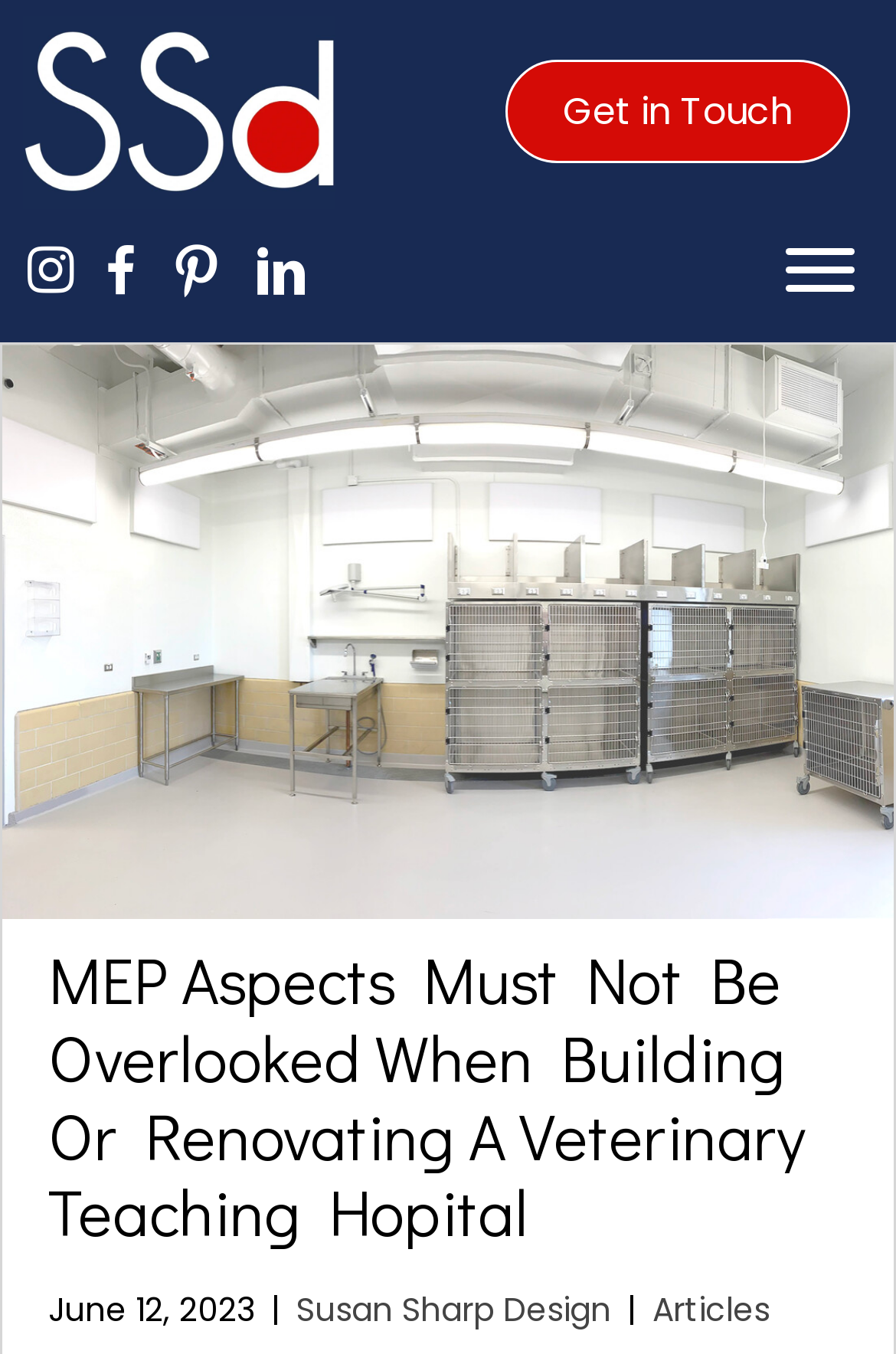Review the image closely and give a comprehensive answer to the question: What is the purpose of the button?

I looked at the button element and found that its purpose is to open a menu, as indicated by its text content 'Menu'.